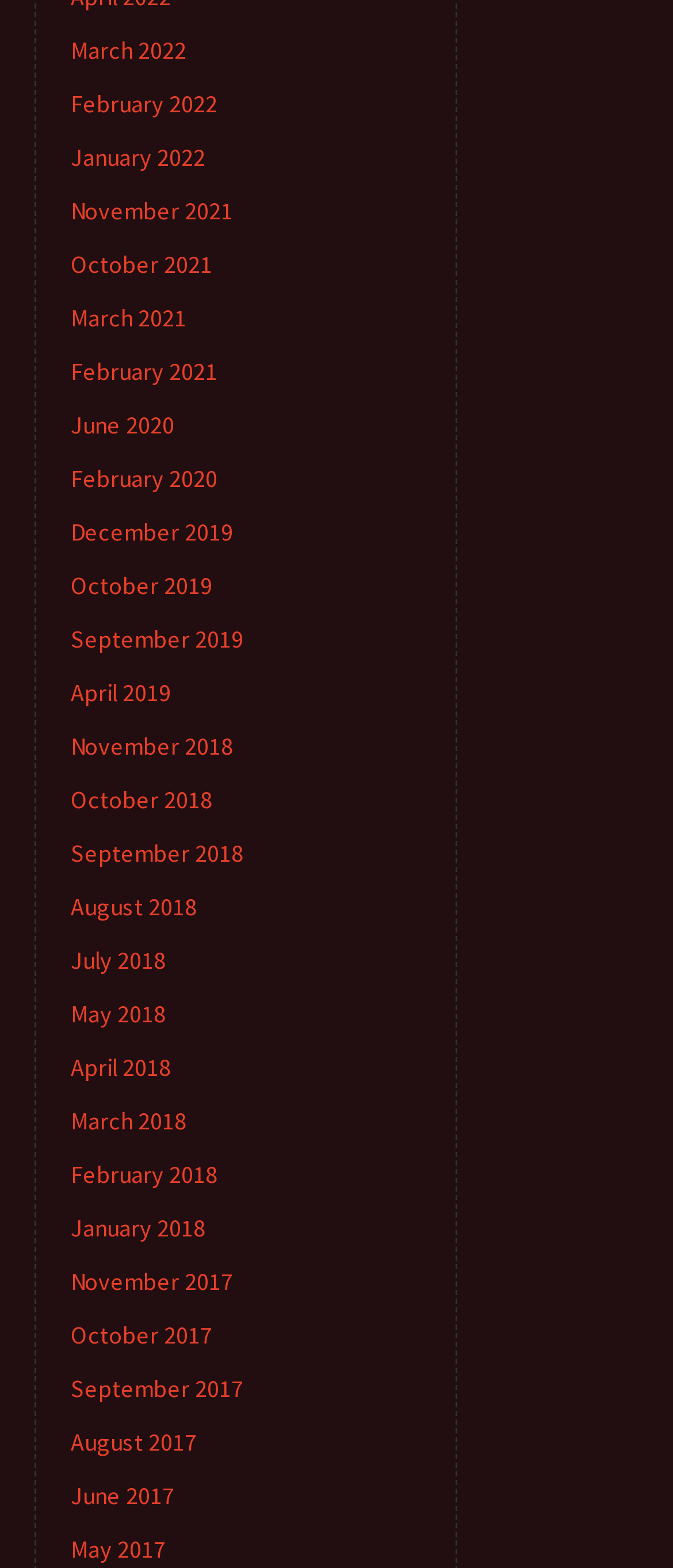What is the earliest month listed?
Please provide a single word or phrase as the answer based on the screenshot.

November 2017